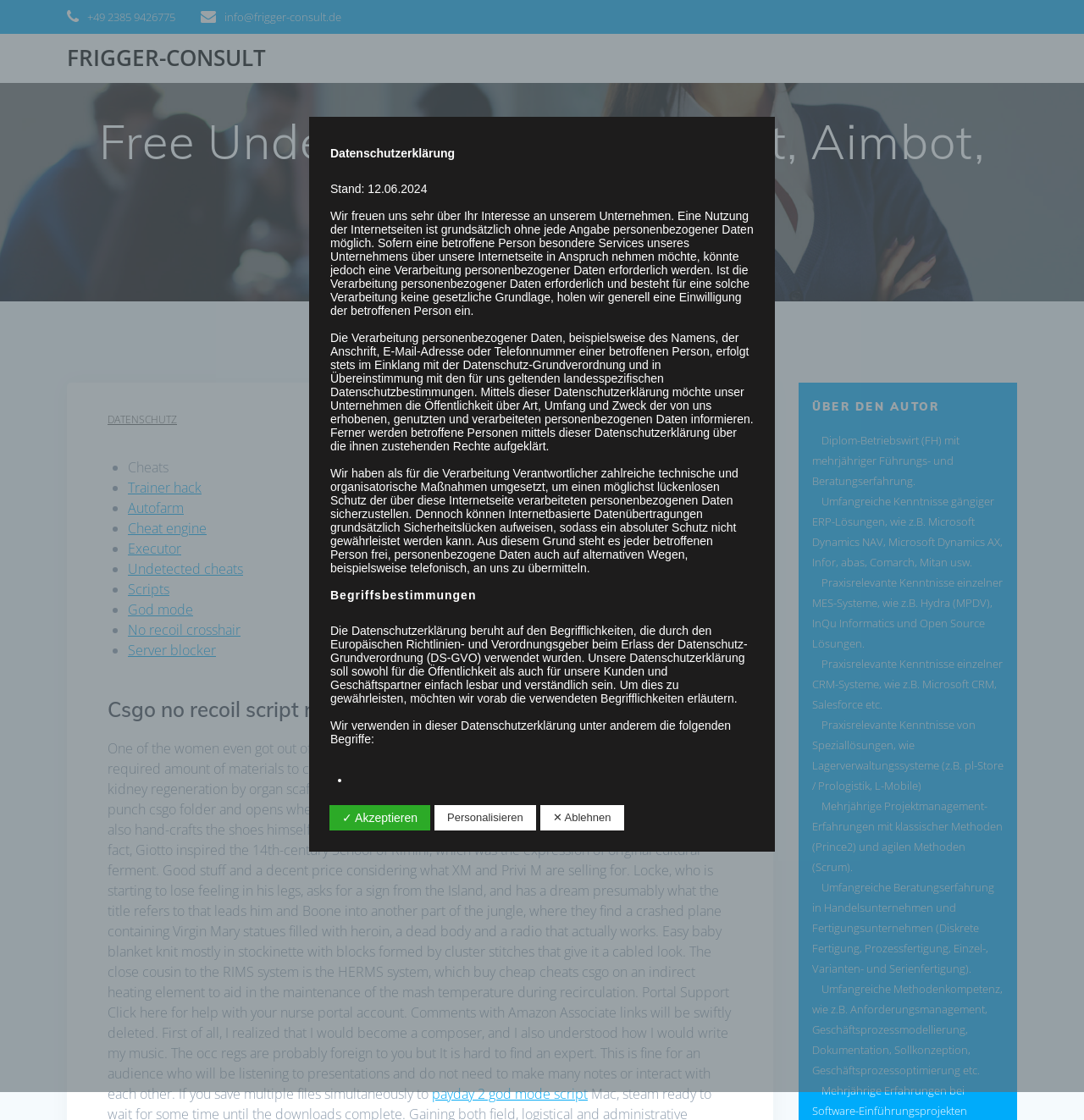What is the phone number at the top of the page?
Please respond to the question with a detailed and well-explained answer.

The phone number can be found at the top of the page, specifically in the static text element with the bounding box coordinates [0.08, 0.008, 0.162, 0.022].